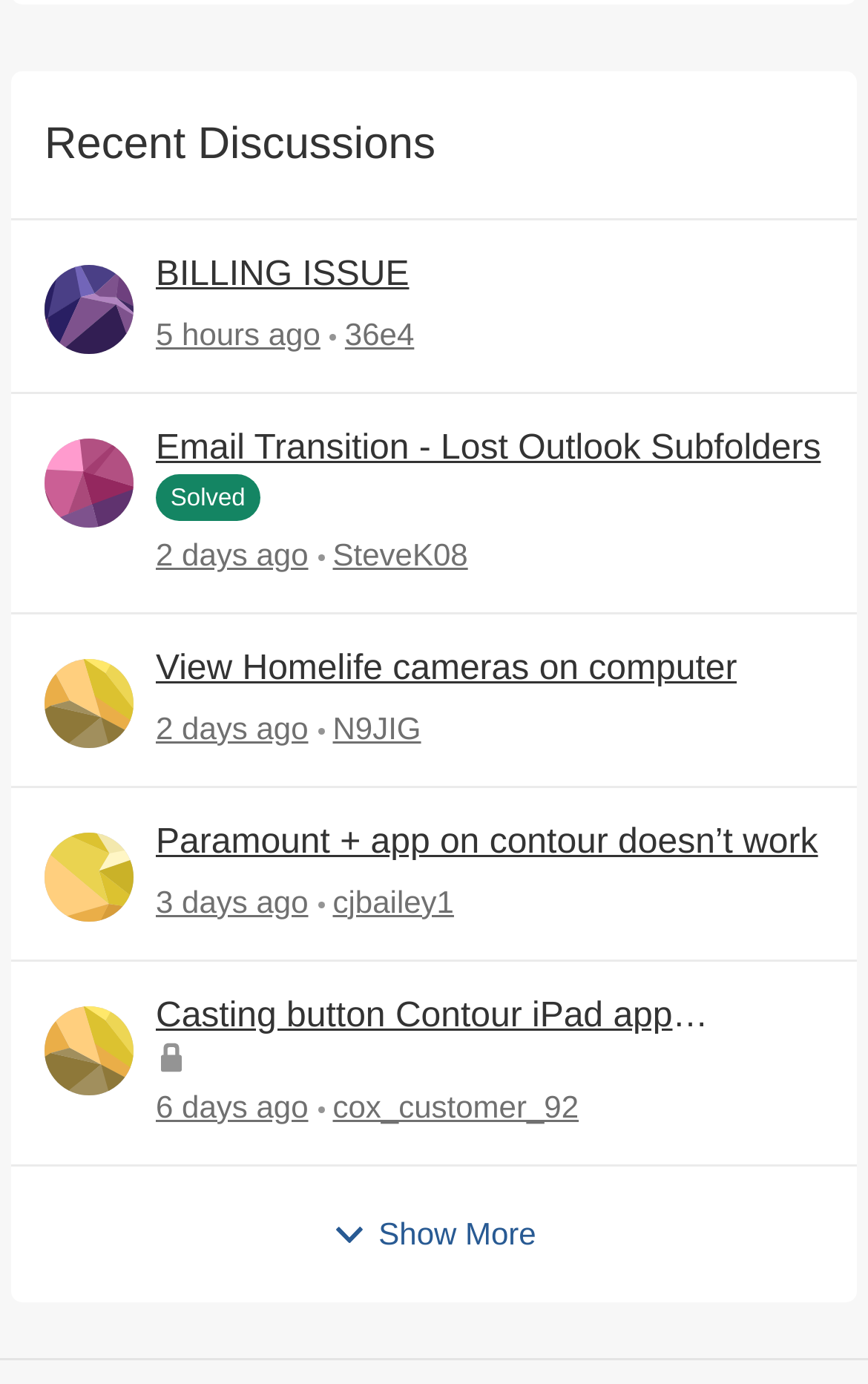Please identify the bounding box coordinates of the element that needs to be clicked to perform the following instruction: "View discussion about Email Transition - Lost Outlook Subfolders".

[0.179, 0.309, 0.946, 0.342]